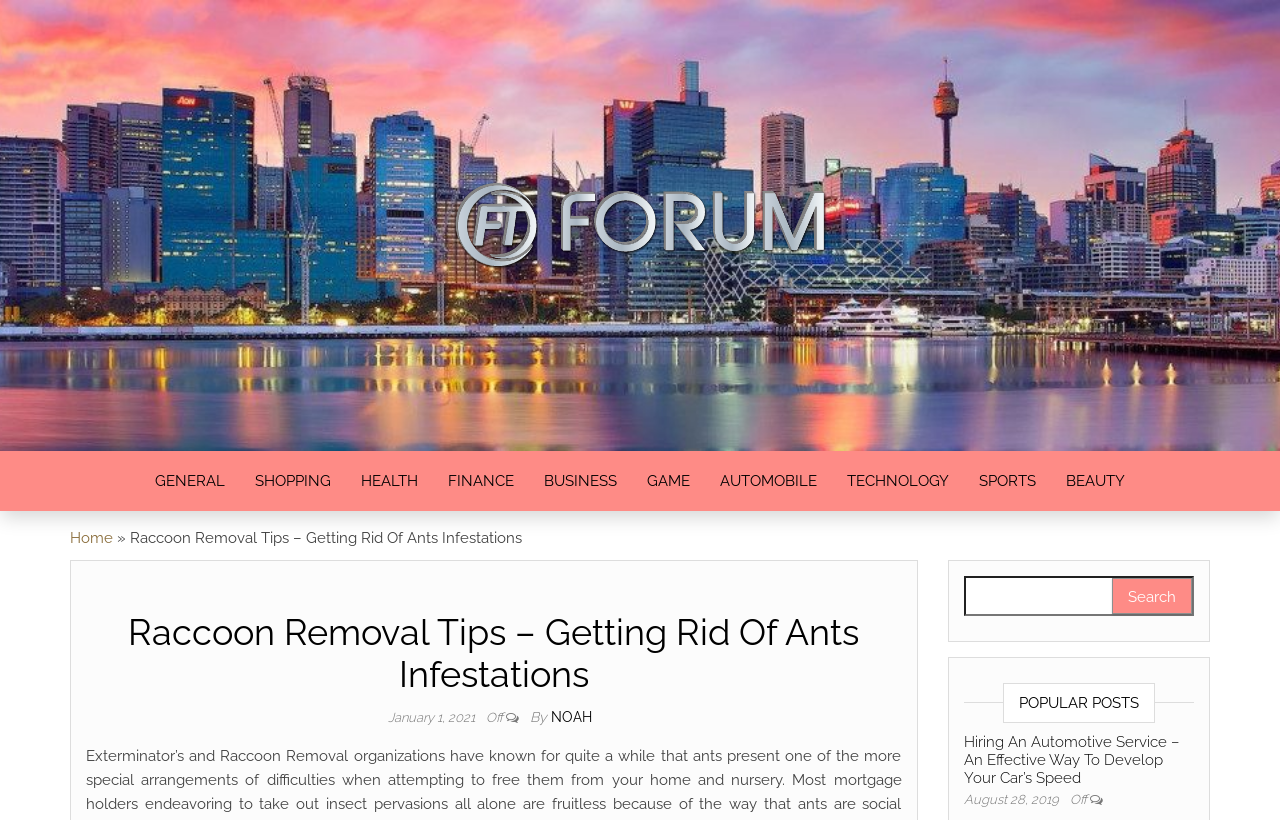Please locate the bounding box coordinates of the element that should be clicked to achieve the given instruction: "Read the 'Raccoon Removal Tips – Getting Rid Of Ants Infestations' article".

[0.067, 0.745, 0.704, 0.848]